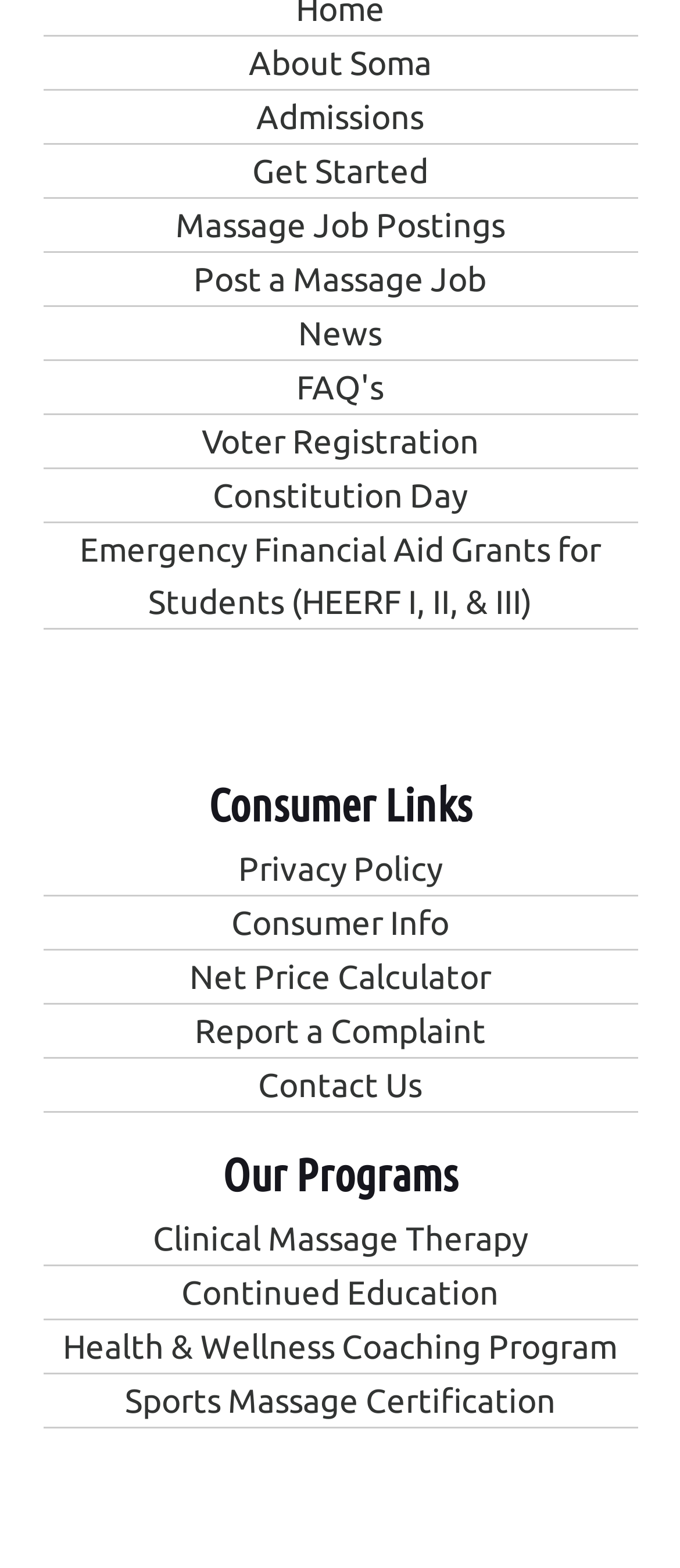Can I find job postings on this website?
Based on the image, answer the question with as much detail as possible.

The presence of 'Massage Job Postings' and 'Post a Massage Job' links indicates that the website provides a platform for job seekers and employers in the massage industry.